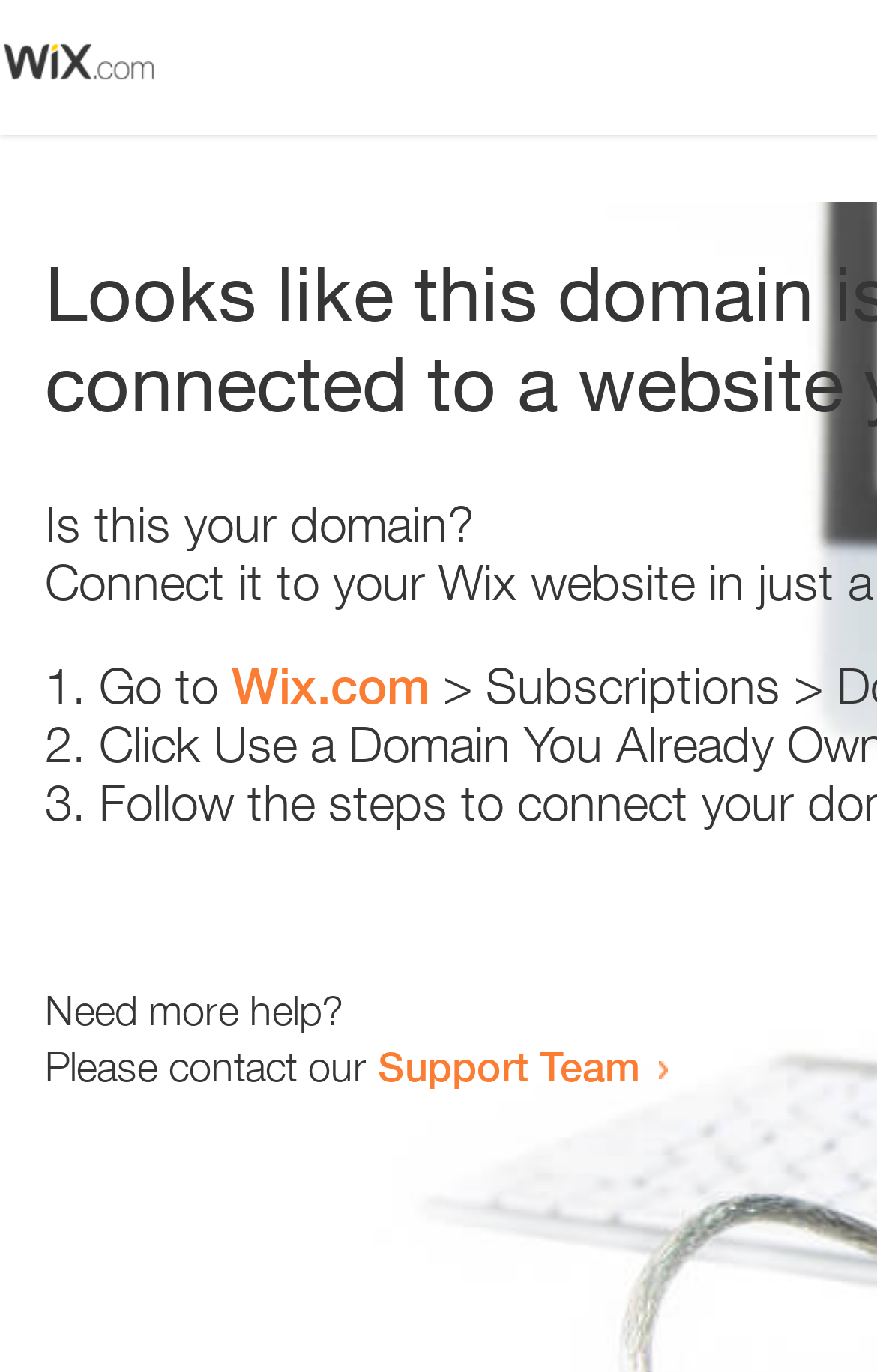Give an extensive and precise description of the webpage.

The webpage appears to be an error page, with a small image at the top left corner. Below the image, there is a question "Is this your domain?" in a prominent position. 

To the right of the question, there is a numbered list with three items. The first item starts with "1." and suggests going to "Wix.com". The second item starts with "2." and the third item starts with "3.", but their contents are not specified. 

At the bottom of the page, there is a section that offers help. It starts with the question "Need more help?" and then provides a sentence "Please contact our" followed by a link to the "Support Team".